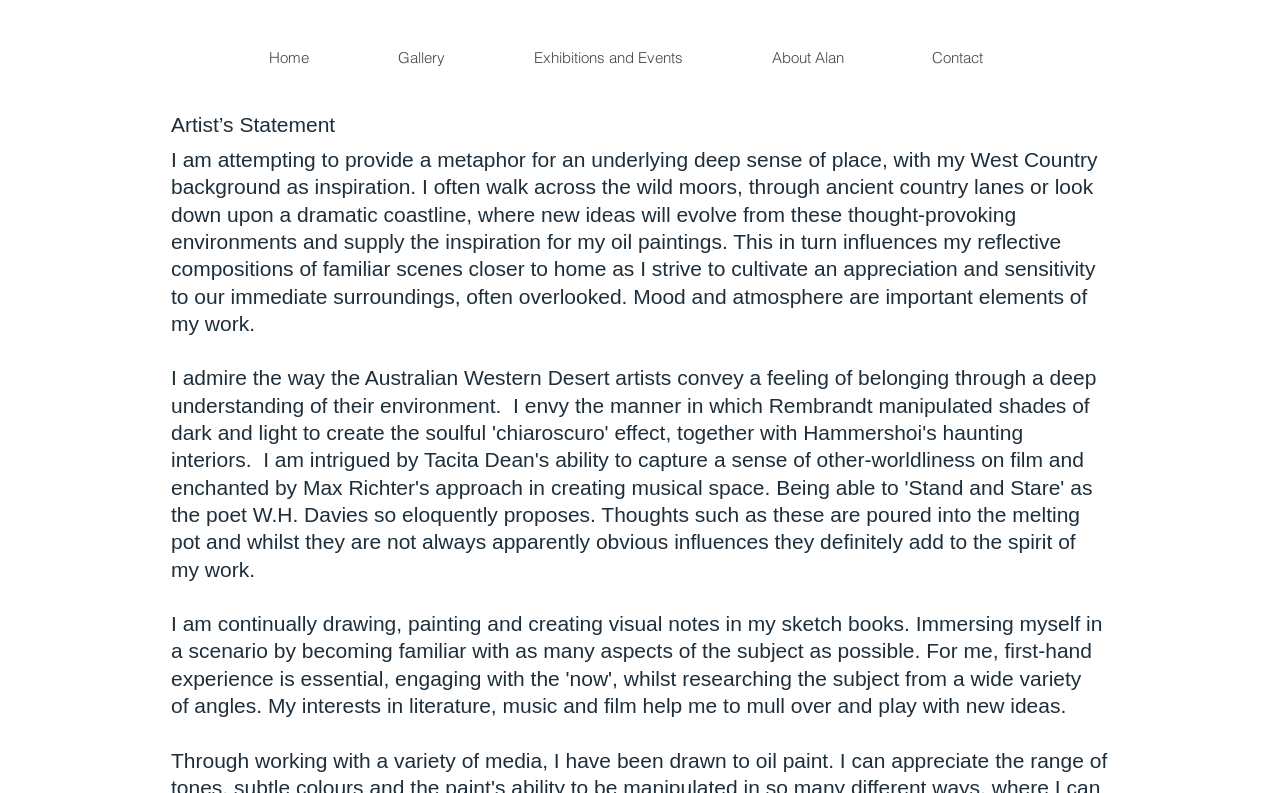From the given element description: "Exhibitions and Events", find the bounding box for the UI element. Provide the coordinates as four float numbers between 0 and 1, in the order [left, top, right, bottom].

[0.359, 0.055, 0.545, 0.091]